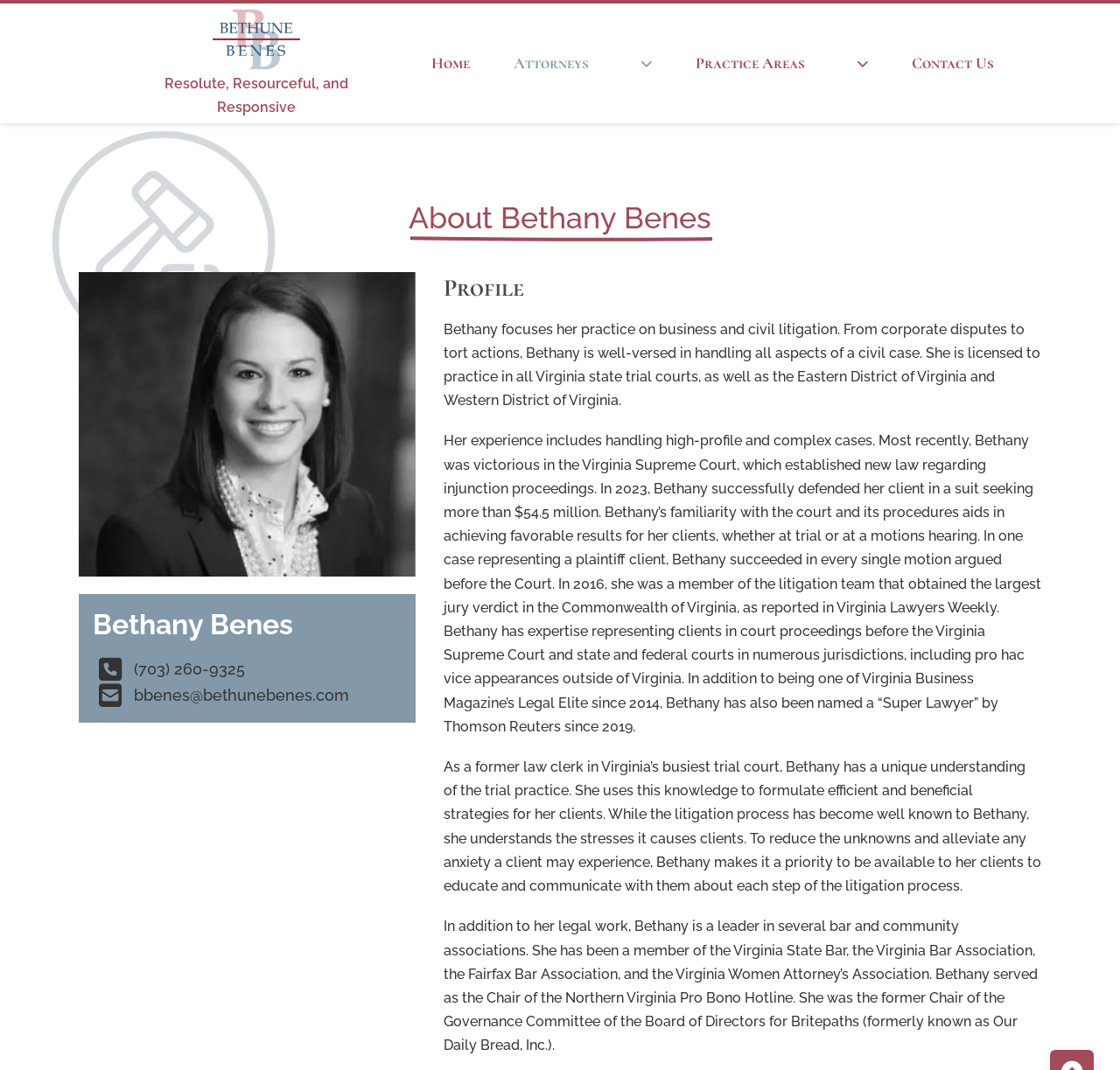Identify the bounding box coordinates of the element that should be clicked to fulfill this task: "View the Cancer Daily Horoscope". The coordinates should be provided as four float numbers between 0 and 1, i.e., [left, top, right, bottom].

None